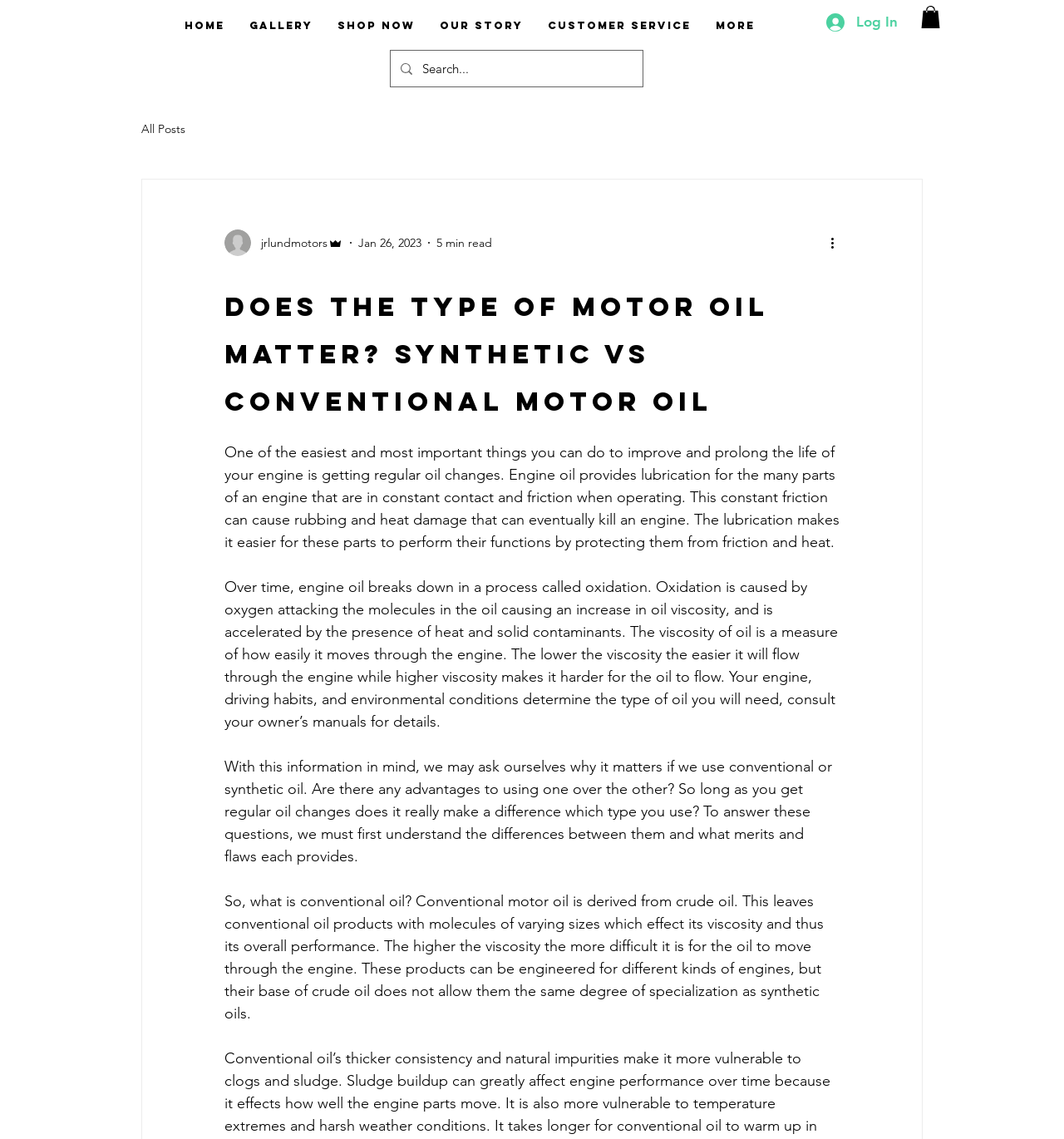Can you specify the bounding box coordinates for the region that should be clicked to fulfill this instruction: "Search for something".

[0.397, 0.045, 0.571, 0.076]